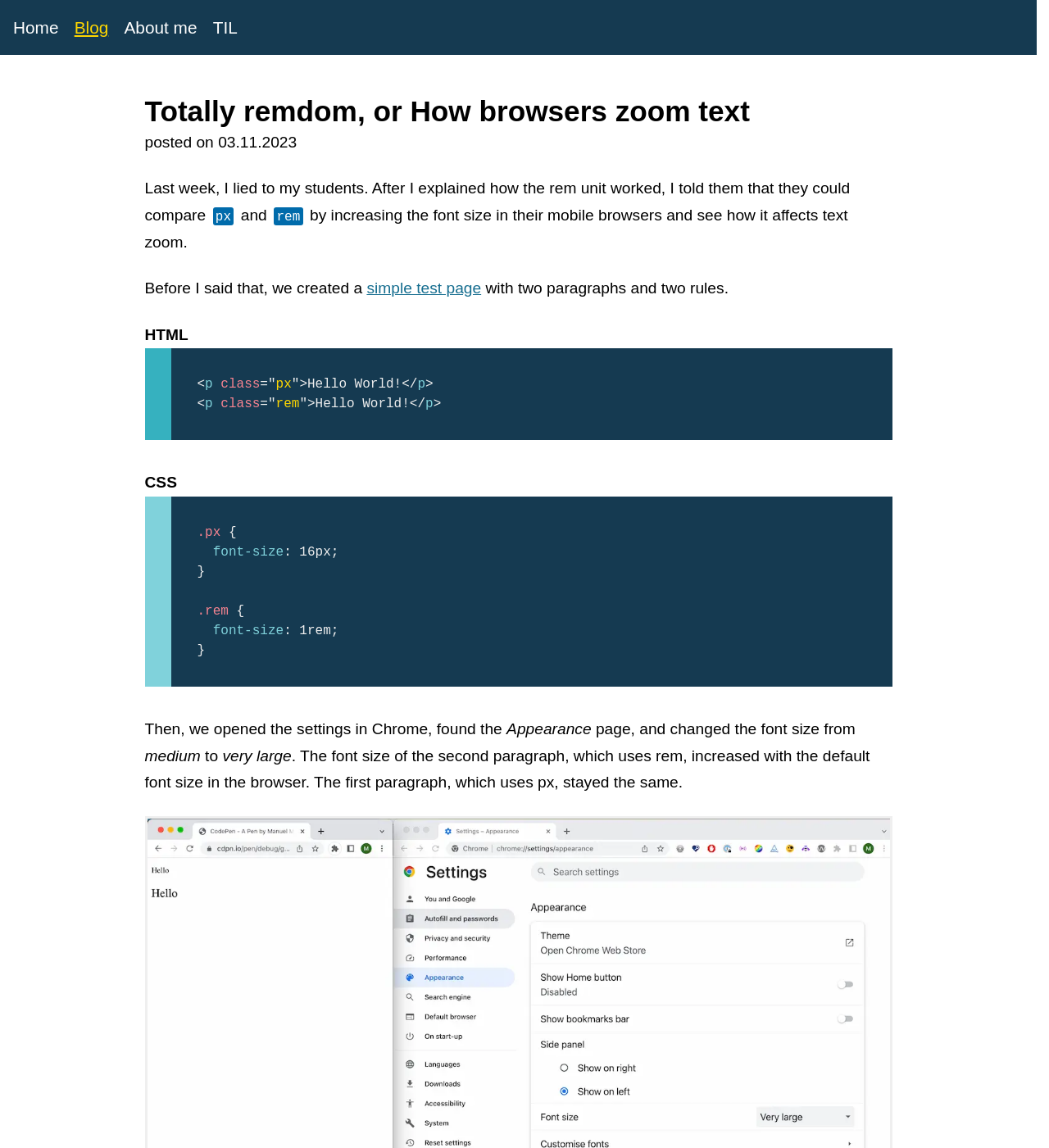What is the effect of changing the font size on the second paragraph?
Based on the visual, give a brief answer using one word or a short phrase.

increased